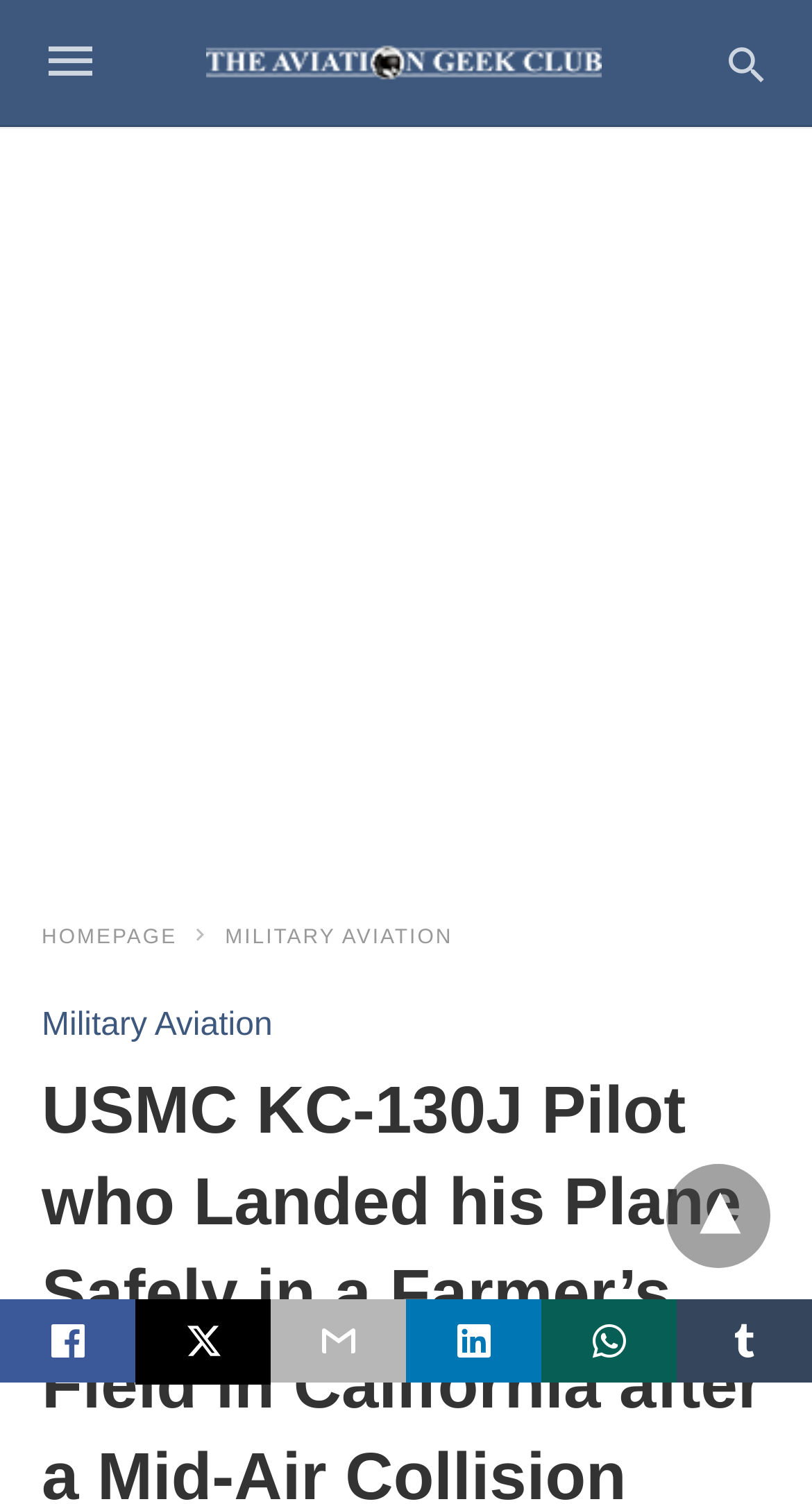Determine the bounding box for the UI element that matches this description: "Homepage".

[0.051, 0.616, 0.264, 0.631]